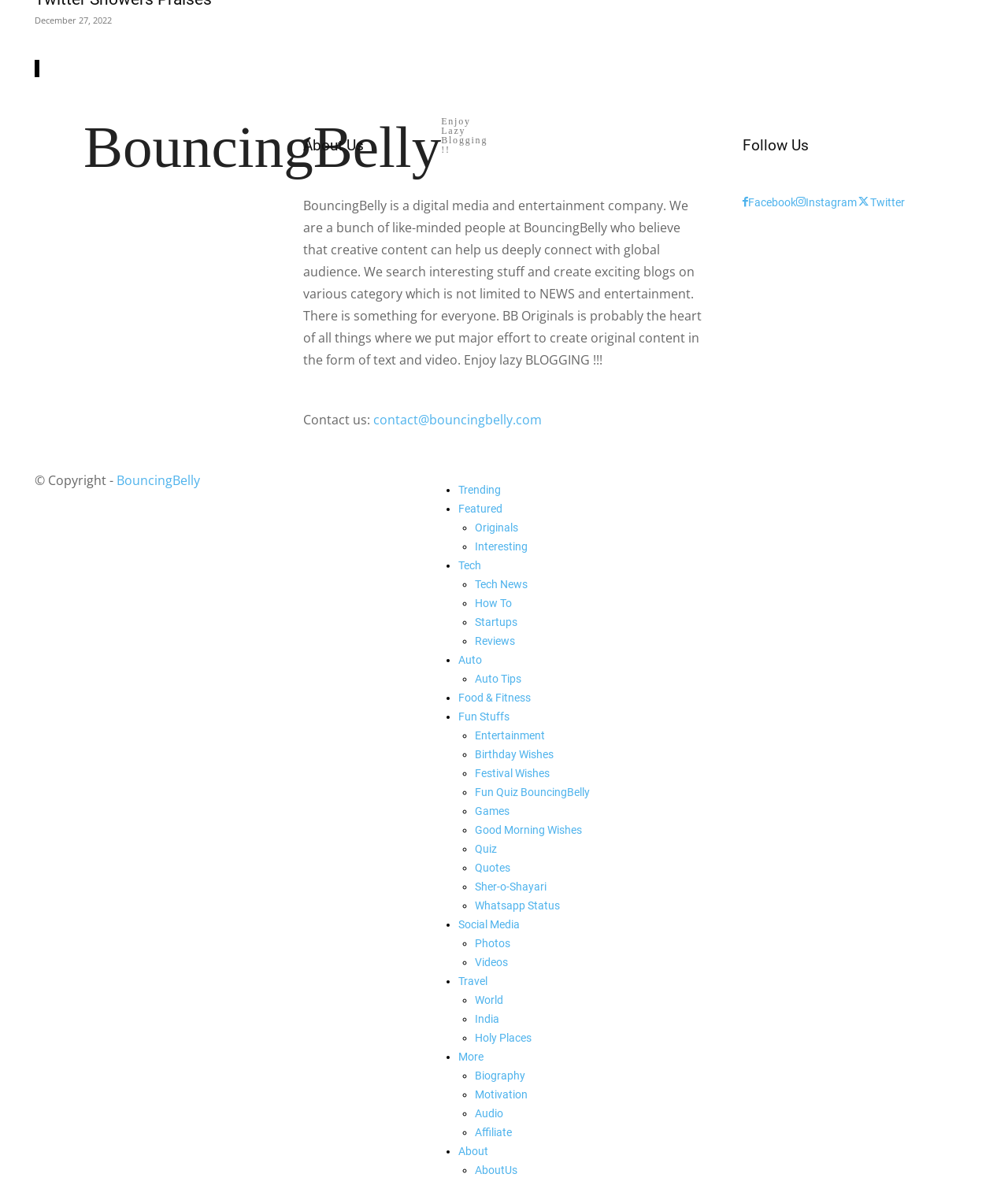Please identify the bounding box coordinates of the clickable area that will fulfill the following instruction: "Read the latest Trending articles". The coordinates should be in the format of four float numbers between 0 and 1, i.e., [left, top, right, bottom].

[0.454, 0.405, 0.966, 0.421]